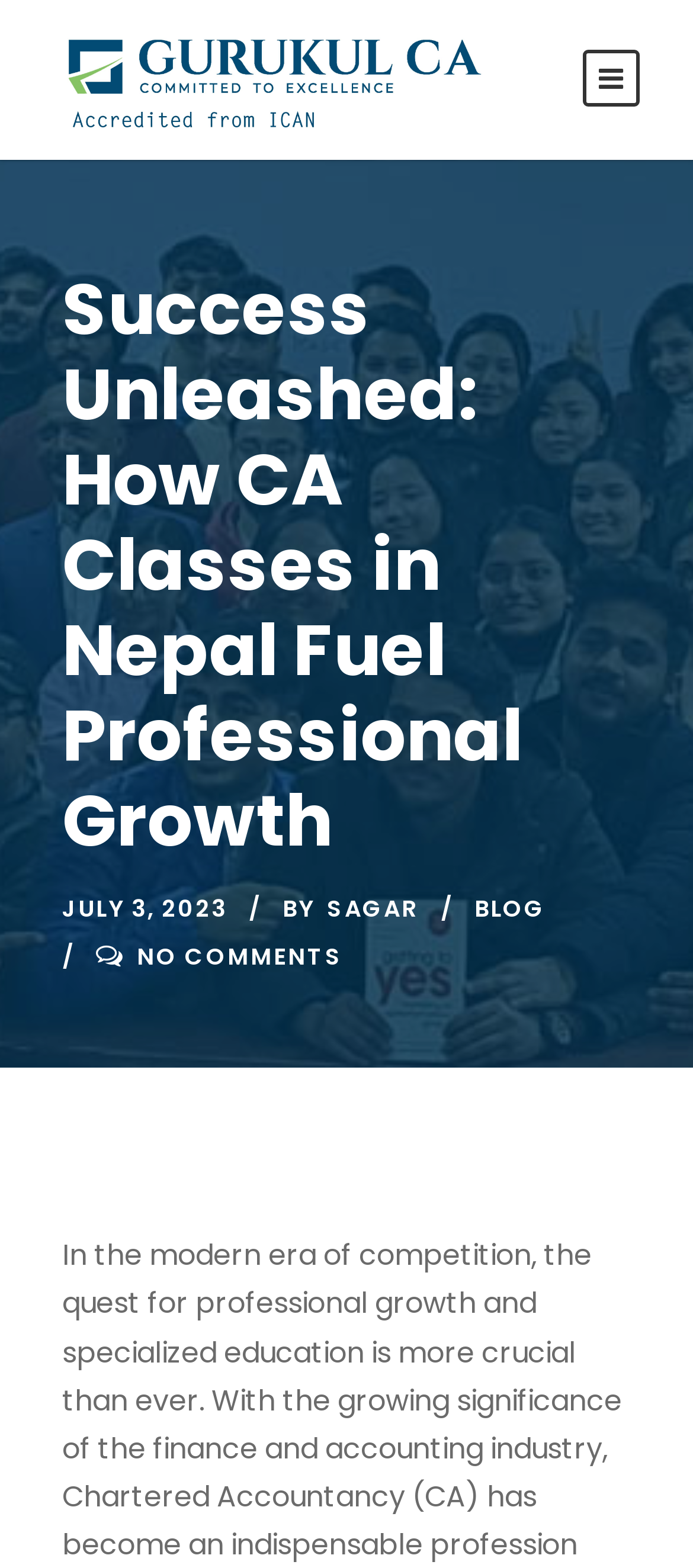Who is the author of the article?
By examining the image, provide a one-word or phrase answer.

SAGAR